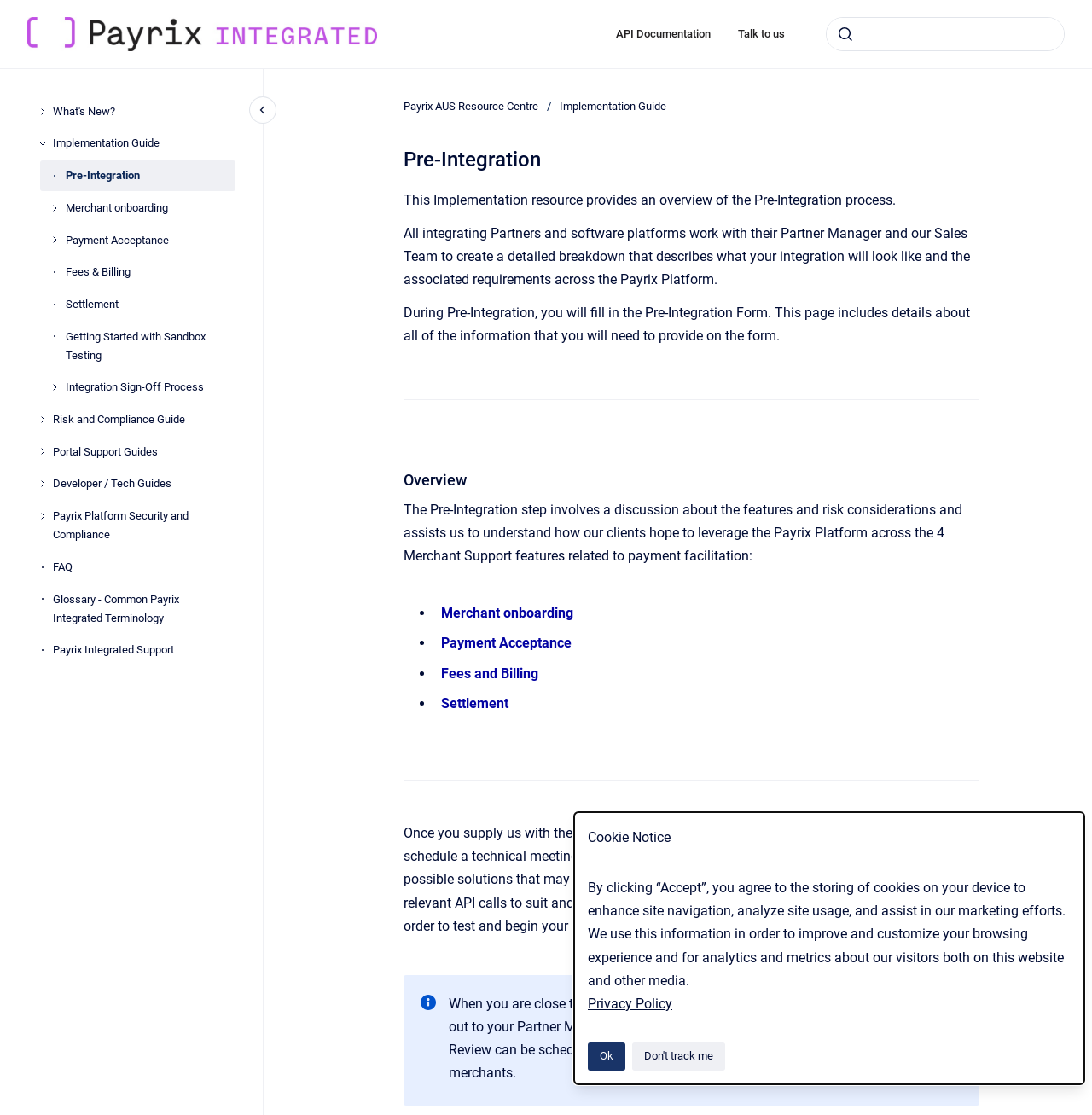Please locate the bounding box coordinates of the element's region that needs to be clicked to follow the instruction: "learn about Merchant onboarding". The bounding box coordinates should be provided as four float numbers between 0 and 1, i.e., [left, top, right, bottom].

[0.06, 0.173, 0.216, 0.2]